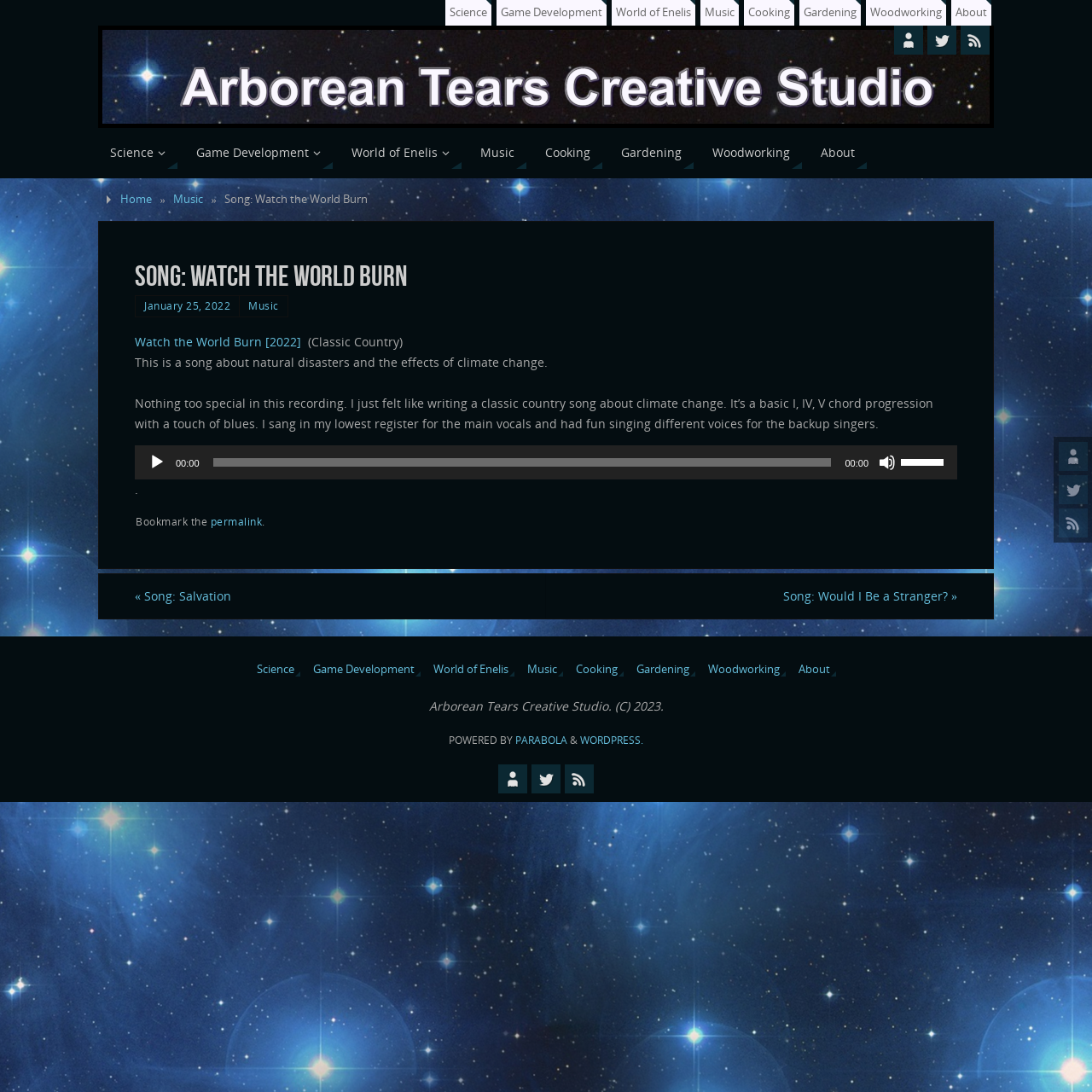Use a single word or phrase to answer the question: What is the name of the studio that created this webpage?

Arborean Tears Creative Studio